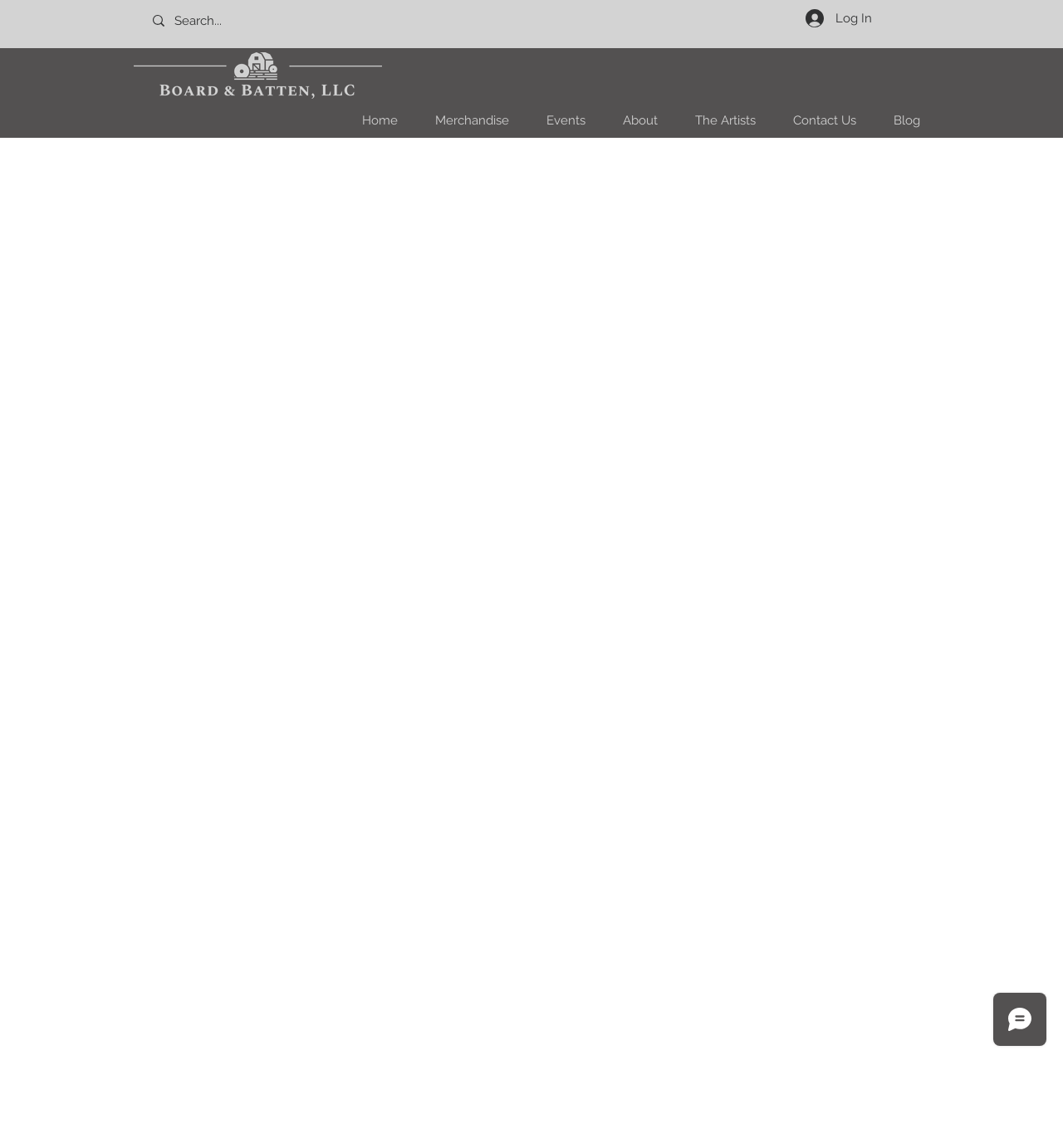Provide a one-word or short-phrase answer to the question:
What is the logo image filename?

BoardBattenSiteLogoNTpng.png